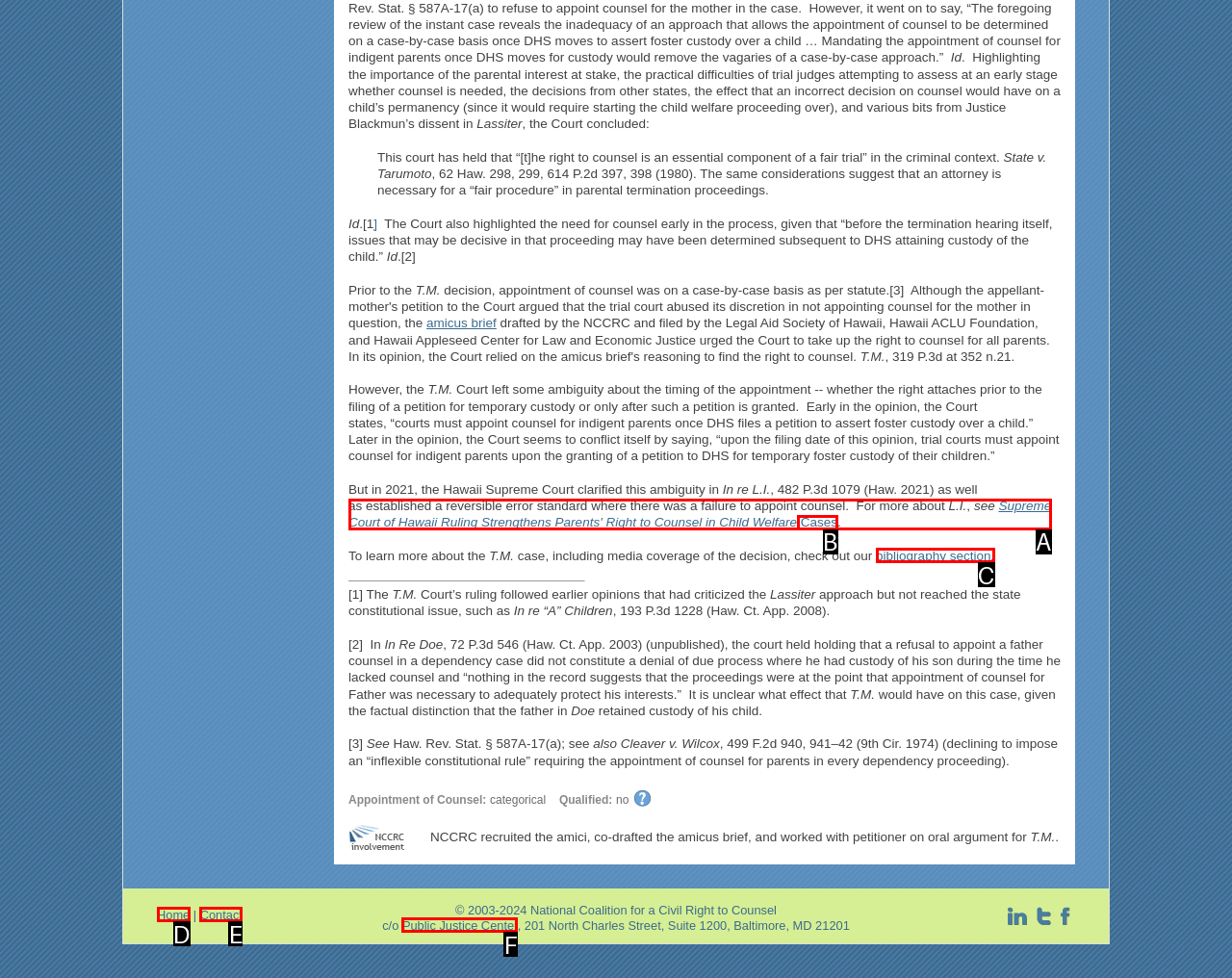Identify the letter that best matches this UI element description: bibliography section.
Answer with the letter from the given options.

C